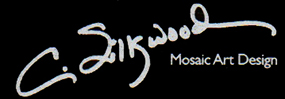Please examine the image and provide a detailed answer to the question: What type of art does Chris Silkwood create?

The caption explicitly states that Chris Silkwood is known for her unique contributions to mosaic art, and her signature is accompanied by the text 'Mosaic Art Design'.